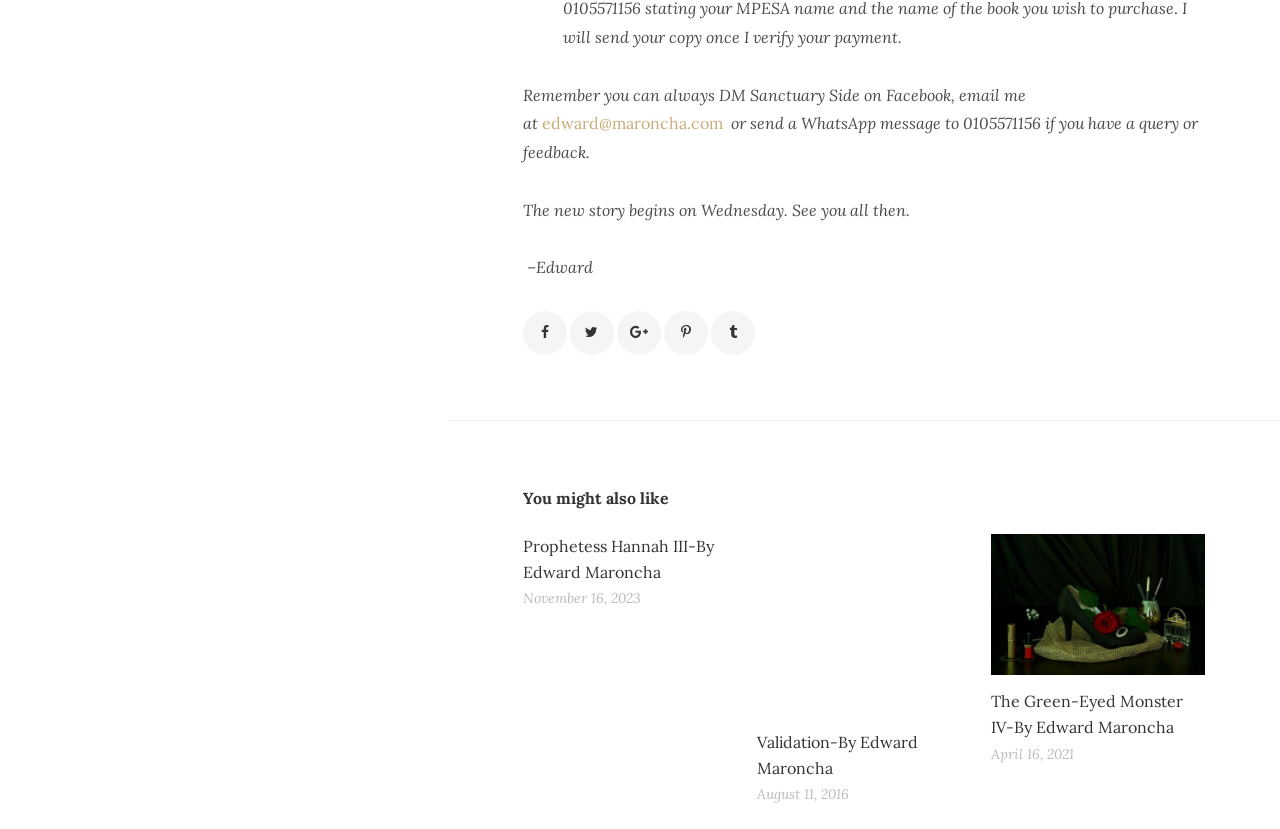From the element description: "title="Pin It"", extract the bounding box coordinates of the UI element. The coordinates should be expressed as four float numbers between 0 and 1, in the order [left, top, right, bottom].

[0.519, 0.375, 0.553, 0.428]